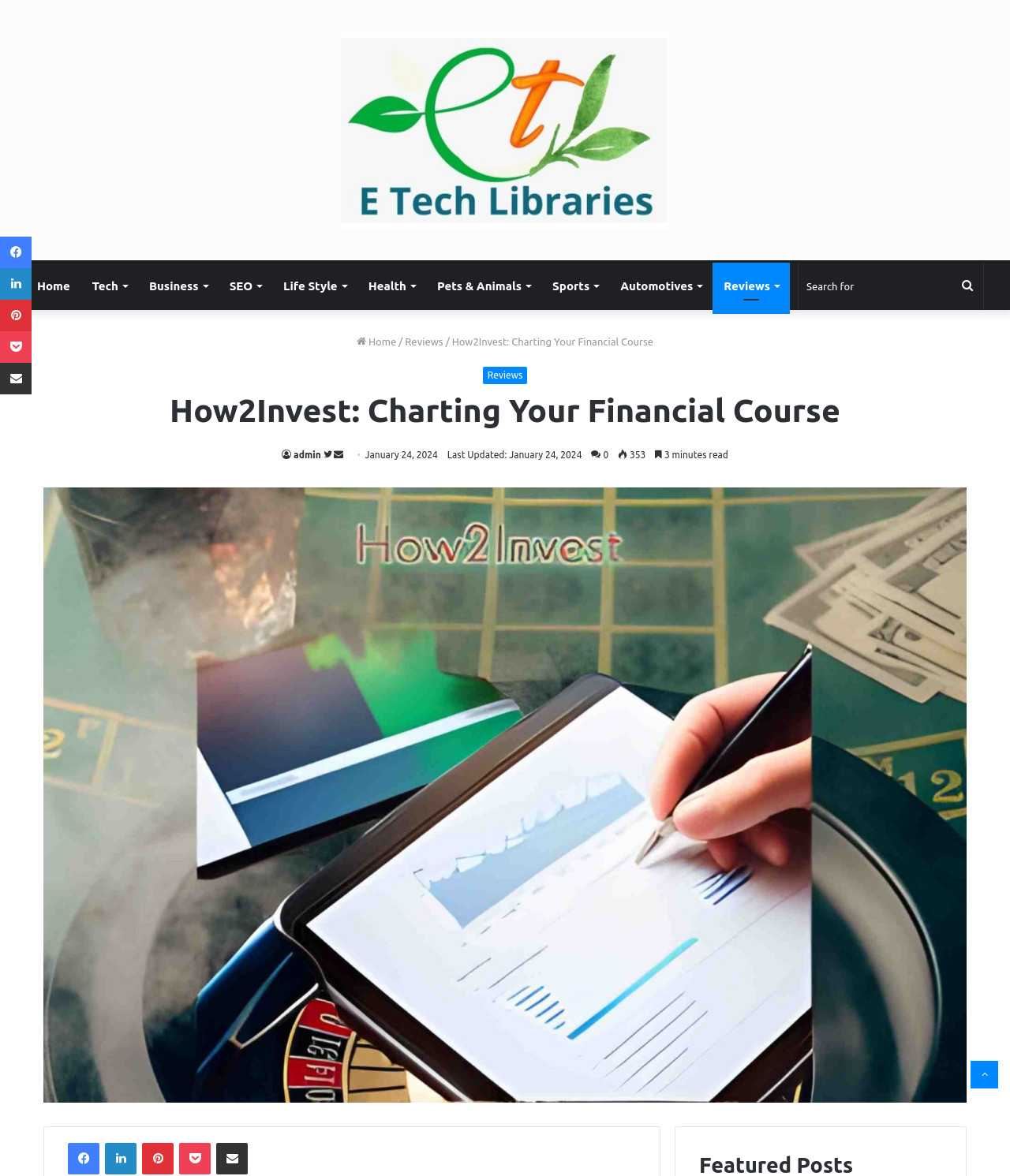Generate a comprehensive description of the webpage.

The webpage is titled "How2Invest: Charting Your Financial Course" and appears to be a blog or article page. At the top, there is a navigation menu with 10 links: "Home", "Tech", "Business", "SEO", "Life Style", "Health", "Pets & Animals", "Sports", "Automotives", and "Reviews". Next to the navigation menu, there is a search bar with a textbox and a search button.

Below the navigation menu, there are three links: "Home", a separator "/", and "Reviews". The title "How2Invest: Charting Your Financial Course" is displayed prominently, followed by a heading with the same text.

On the left side of the page, there are five social media links: Facebook, LinkedIn, Pinterest, Pocket, and Share via Email. These links are repeated at the bottom of the page.

The main content of the page is an article with a figure or image that takes up most of the page. The article has a publication date of "January 24, 2024" and an estimated reading time of "3 minutes read". There are also 353 views indicated.

At the bottom right of the page, there is a "Back to top" button. Additionally, there is a link to "E Tech Libraries" with an associated image at the top right of the page.